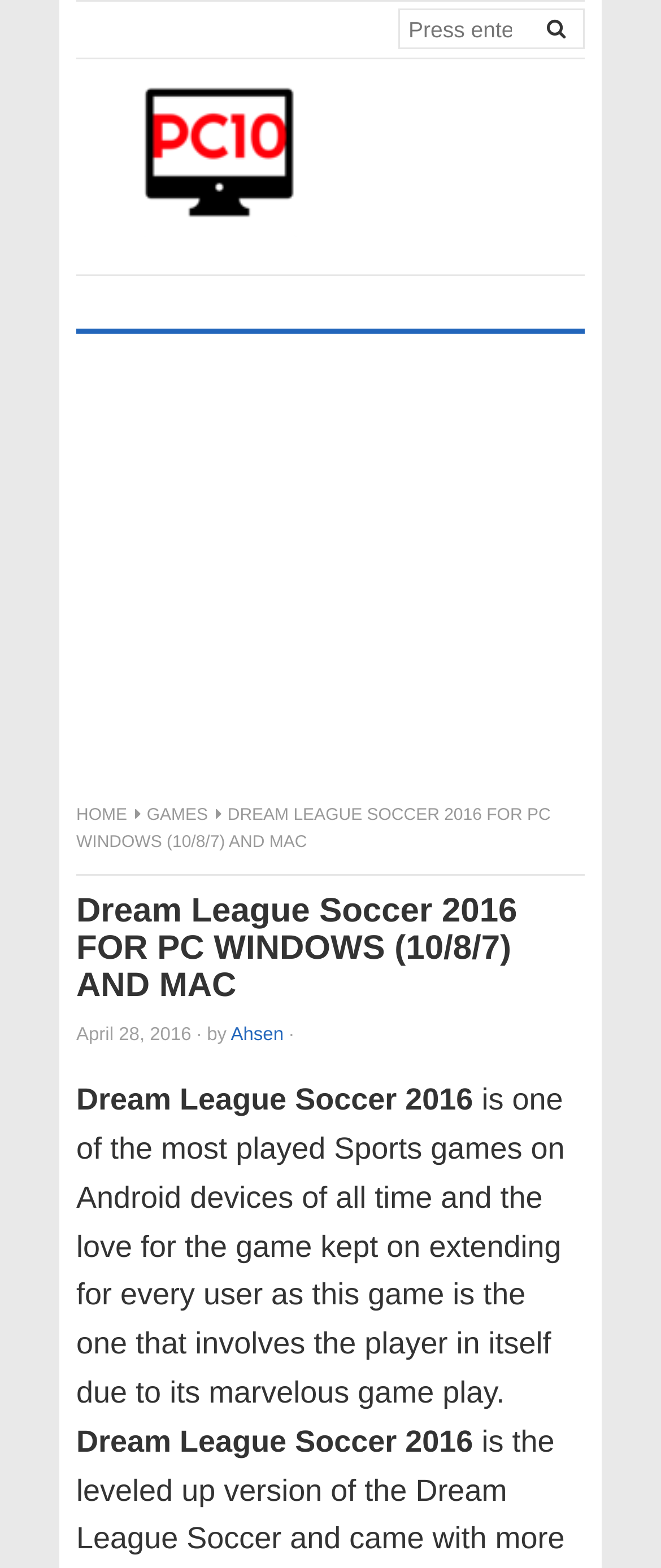Answer this question using a single word or a brief phrase:
What type of game is Dream League Soccer 2016?

Sports game